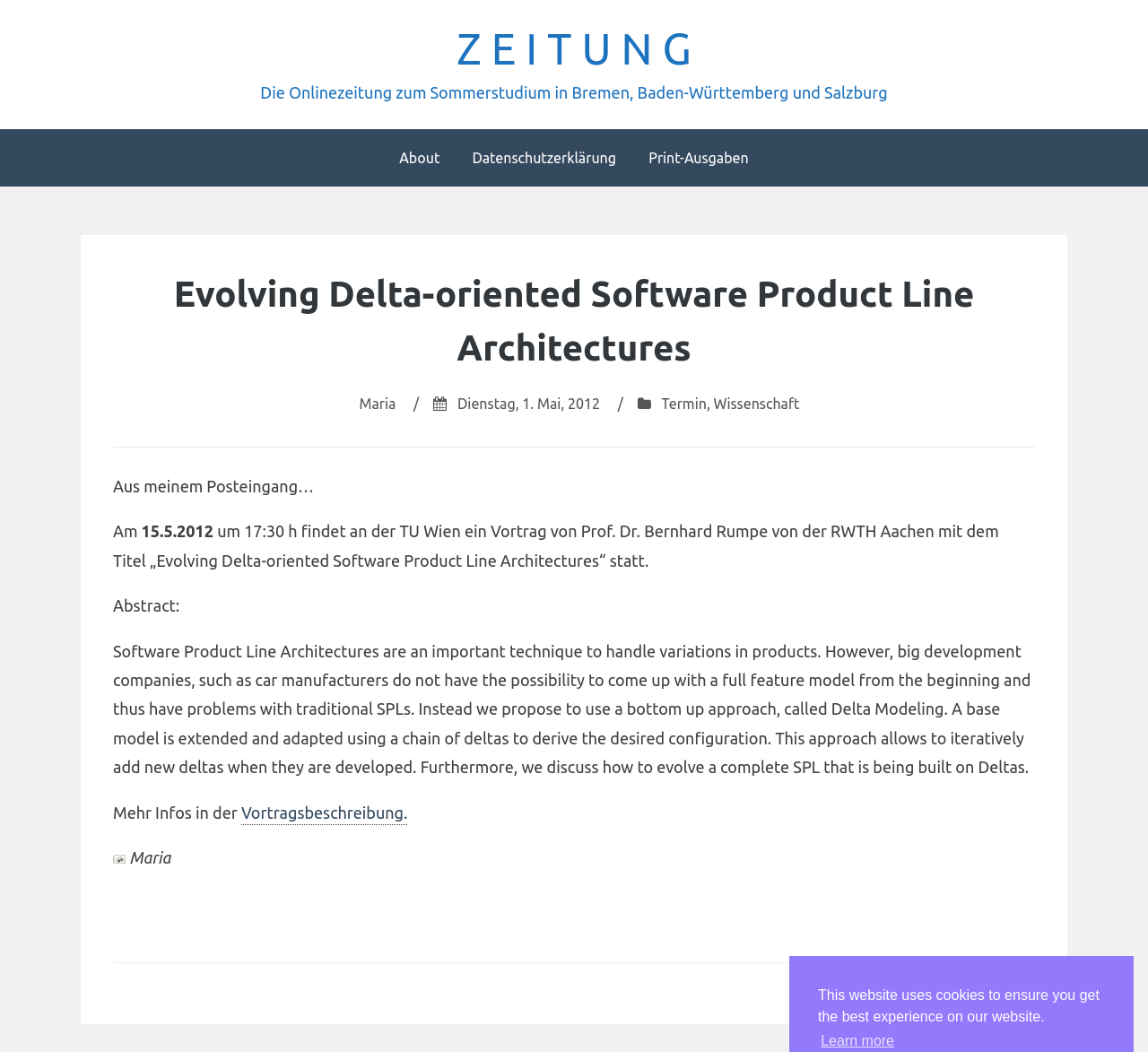What is the name of the online newspaper?
Based on the visual, give a brief answer using one word or a short phrase.

ZEITUNG